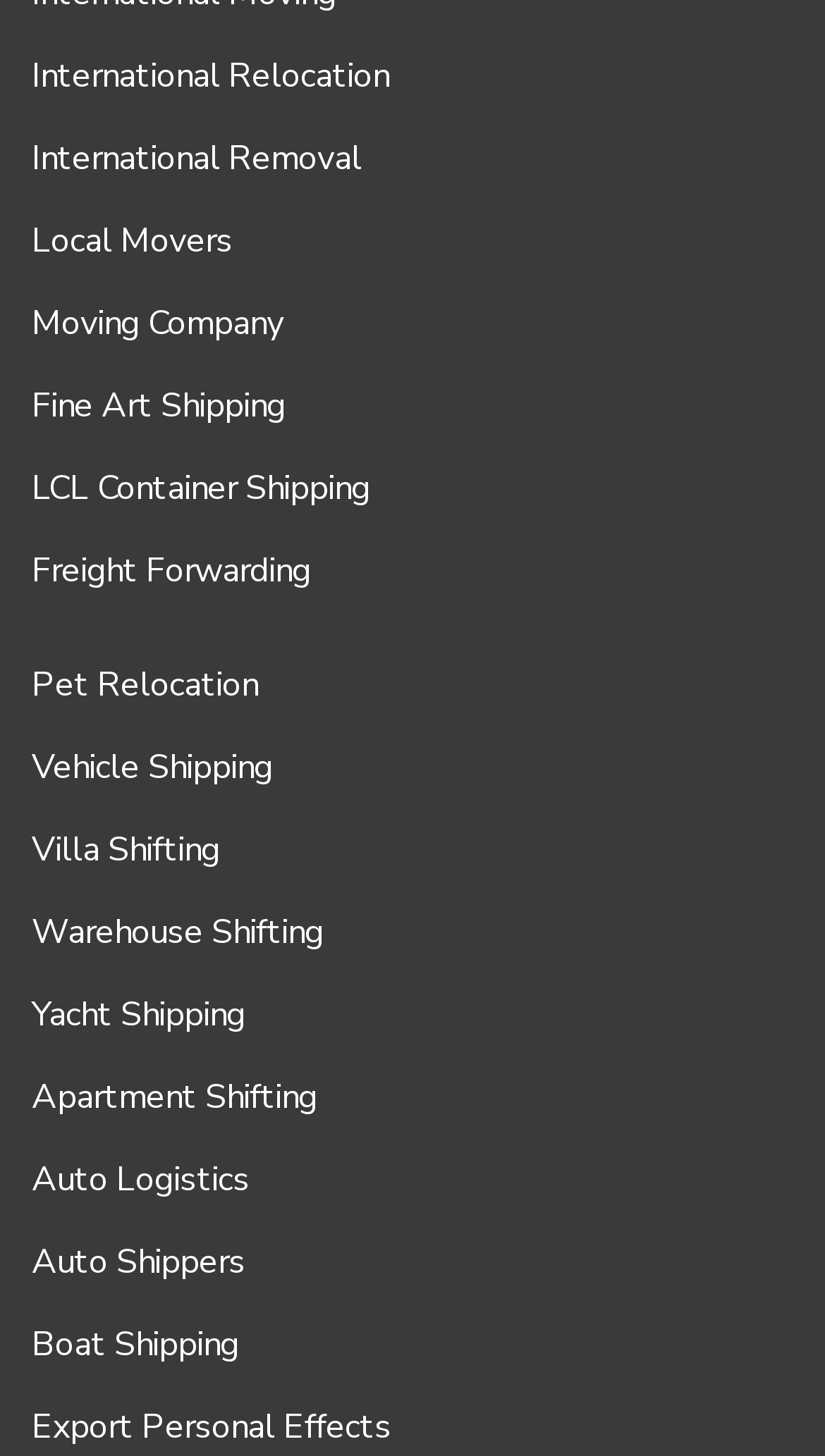Pinpoint the bounding box coordinates for the area that should be clicked to perform the following instruction: "Click on International Relocation".

[0.038, 0.036, 0.472, 0.068]